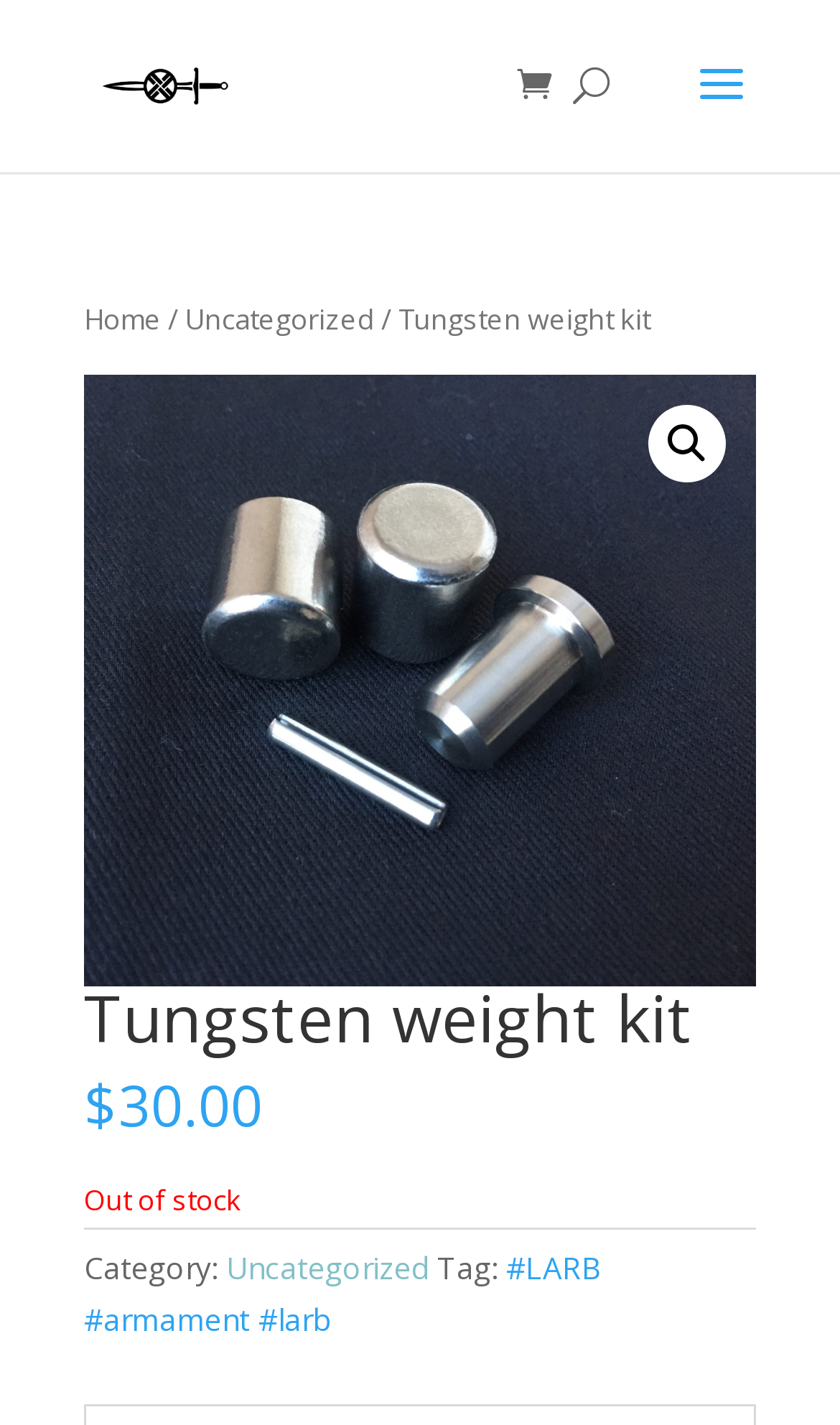Provide a short, one-word or phrase answer to the question below:
What is the current stock status of the tungsten weight kit?

Out of stock